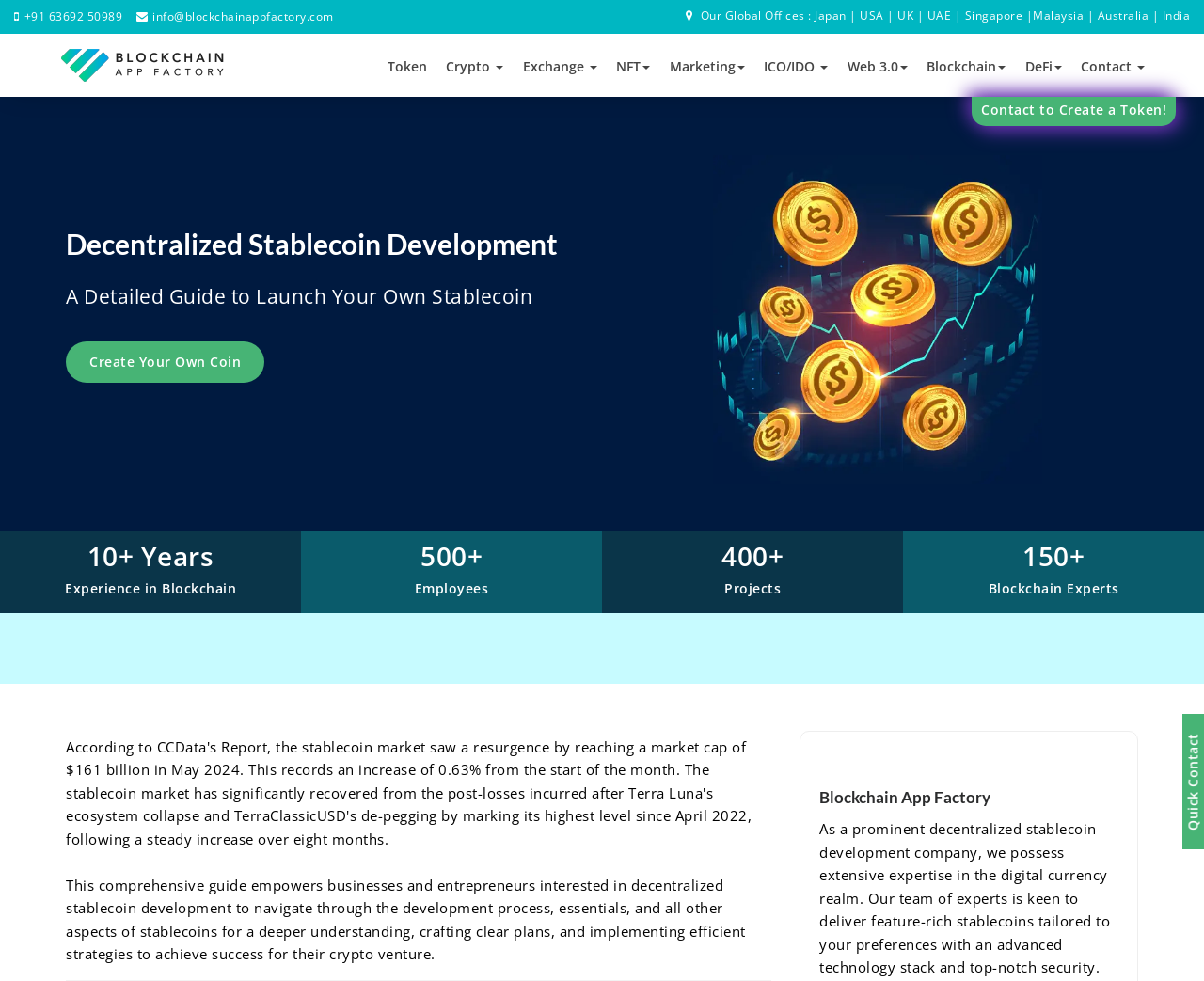Locate the bounding box coordinates of the area where you should click to accomplish the instruction: "Click on 'Create Your Own Coin'".

[0.055, 0.348, 0.22, 0.39]